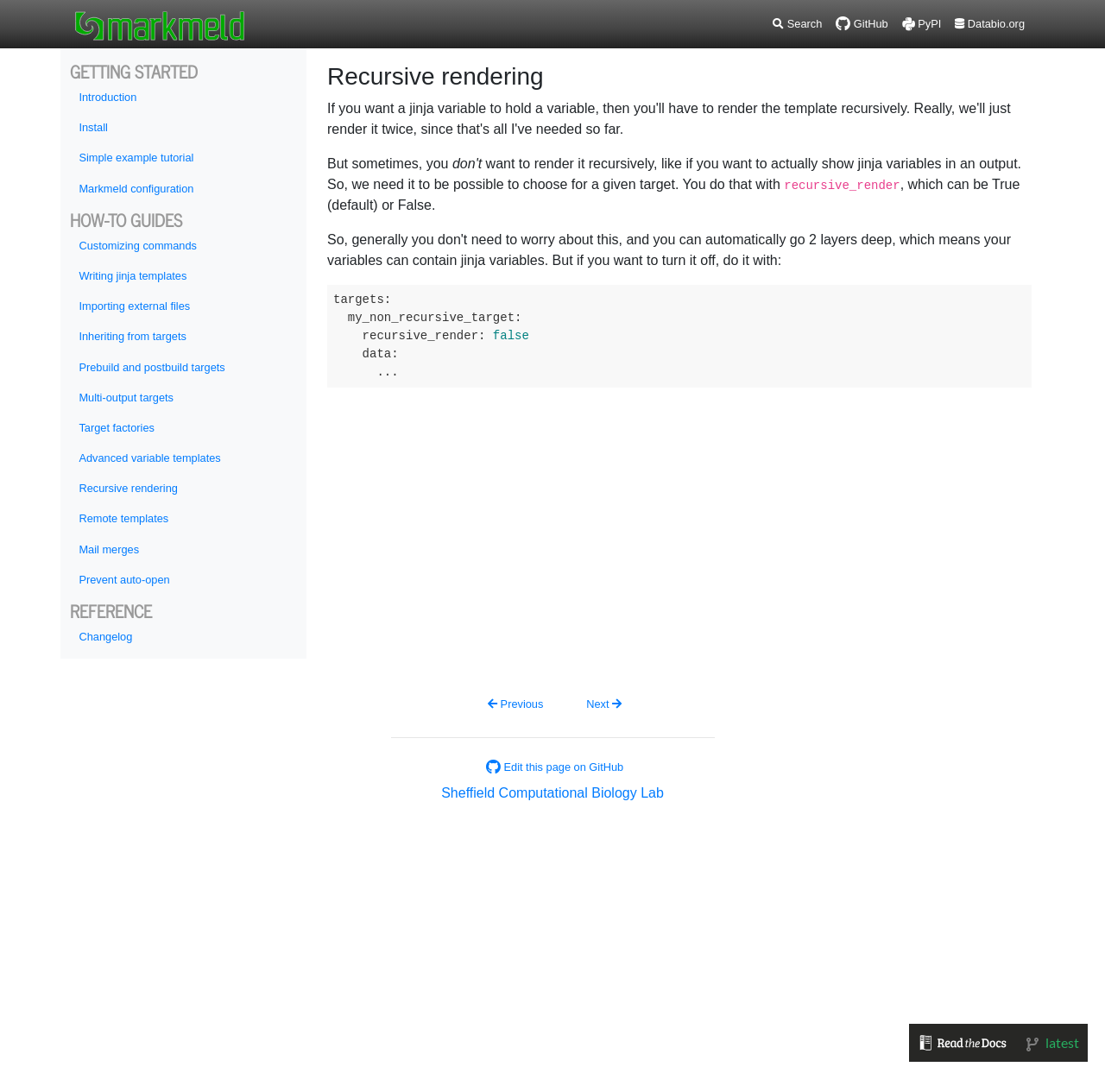Locate the bounding box coordinates of the clickable part needed for the task: "Learn about Recursive rendering".

[0.063, 0.433, 0.208, 0.461]